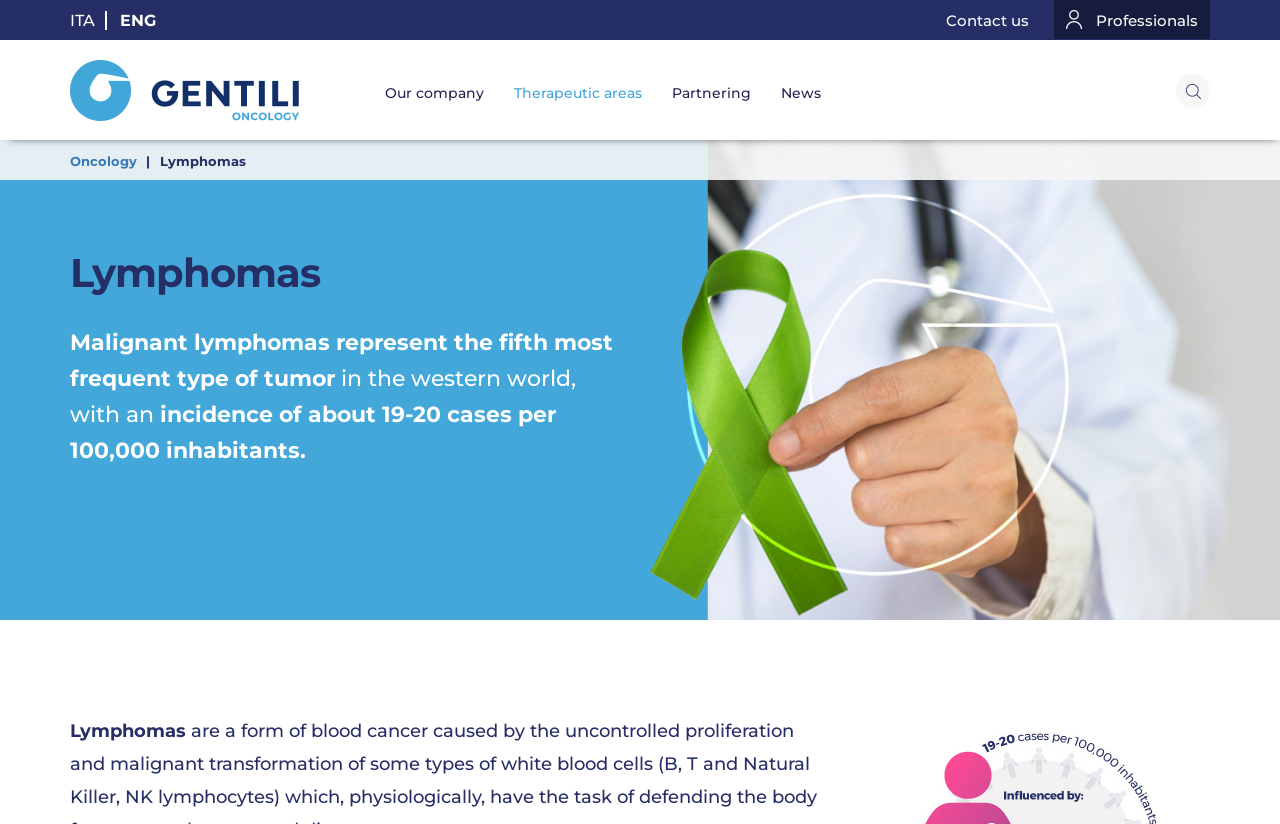With reference to the image, please provide a detailed answer to the following question: What is the incidence rate of malignant lymphomas per 100,000 inhabitants?

This answer can be obtained by reading the text on the webpage, specifically the sentence 'Malignant lymphomas represent the fifth most frequent type of tumor in the western world, with an incidence of about 19-20 cases per 100,000 inhabitants.'